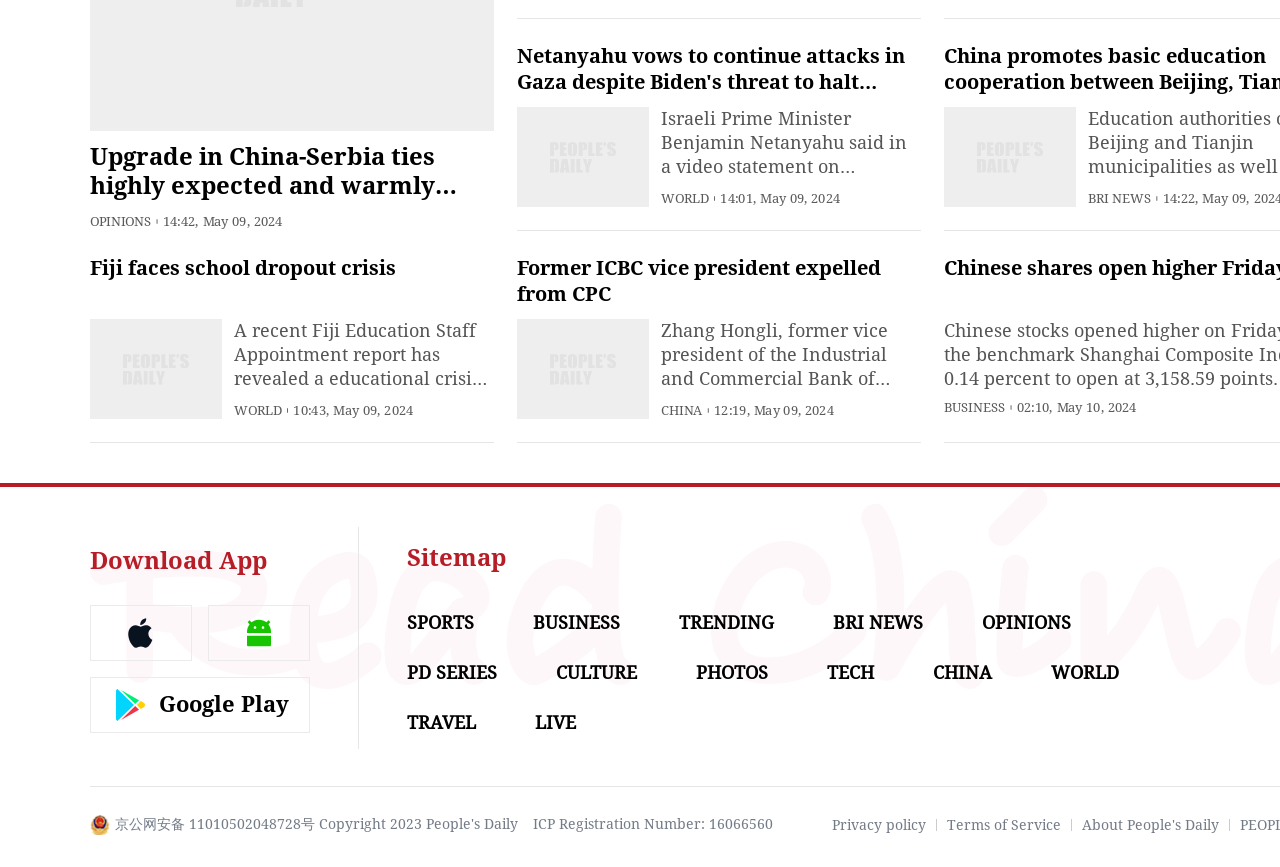What is the category of the news 'Fiji faces school dropout crisis'? From the image, respond with a single word or brief phrase.

WORLD